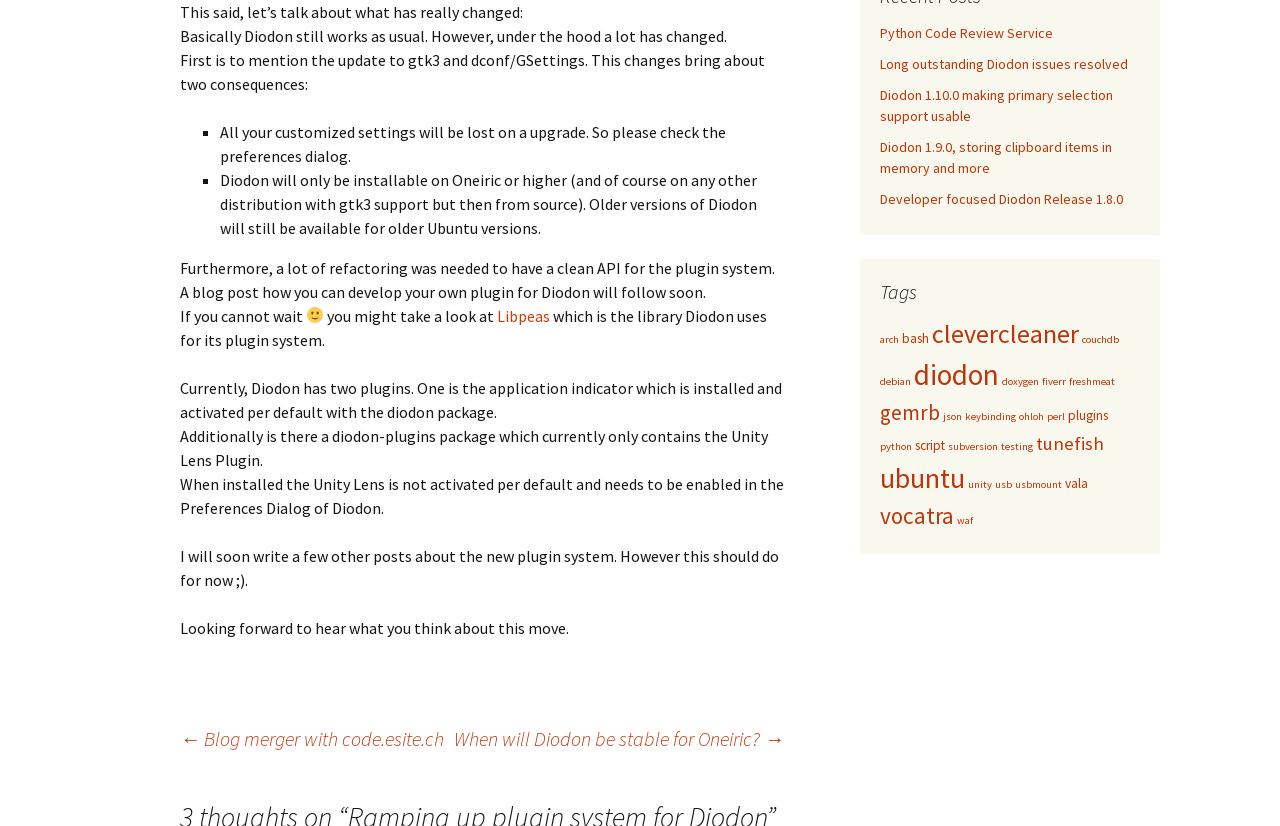Find the UI element described as: "Developer focused Diodon Release 1.8.0" and predict its bounding box coordinates. Ensure the coordinates are four float numbers between 0 and 1, [left, top, right, bottom].

[0.688, 0.23, 0.877, 0.252]